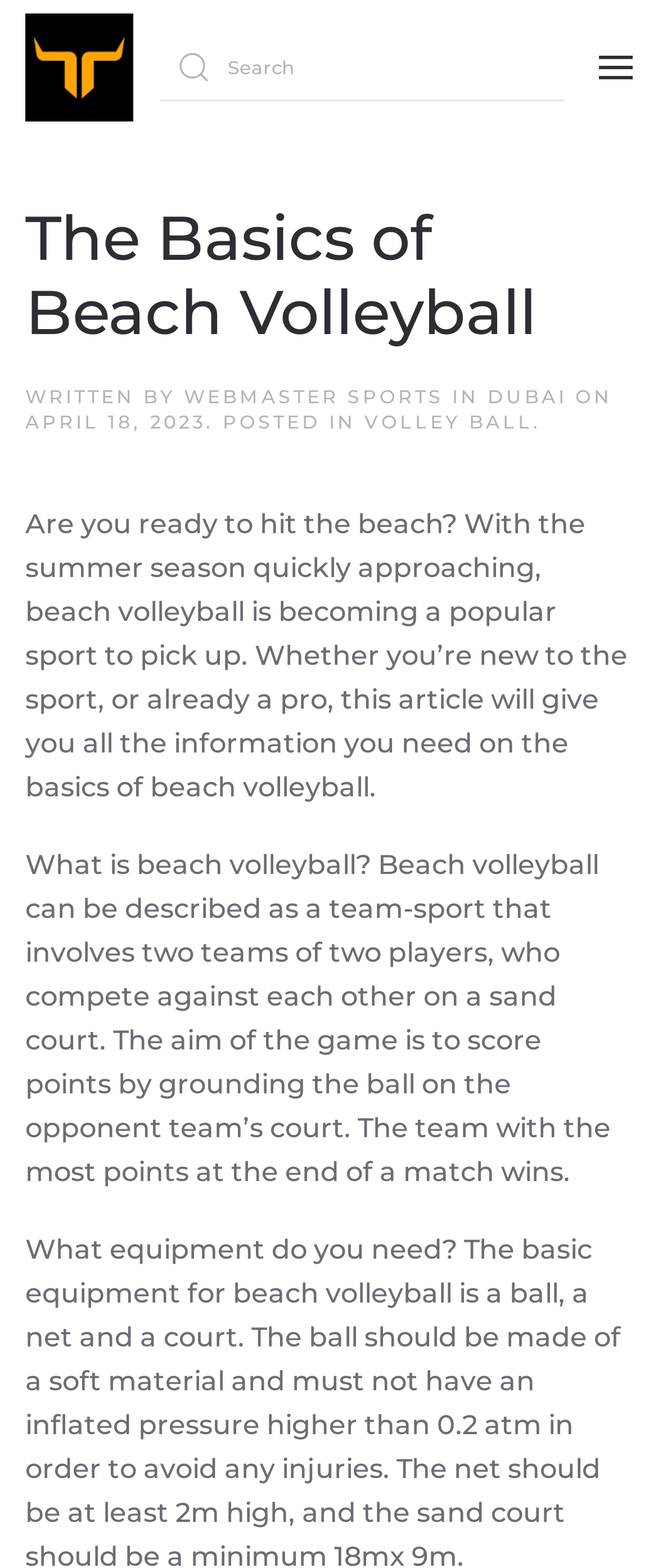Locate the bounding box of the user interface element based on this description: "aria-label="Back to home"".

[0.038, 0.0, 0.215, 0.086]